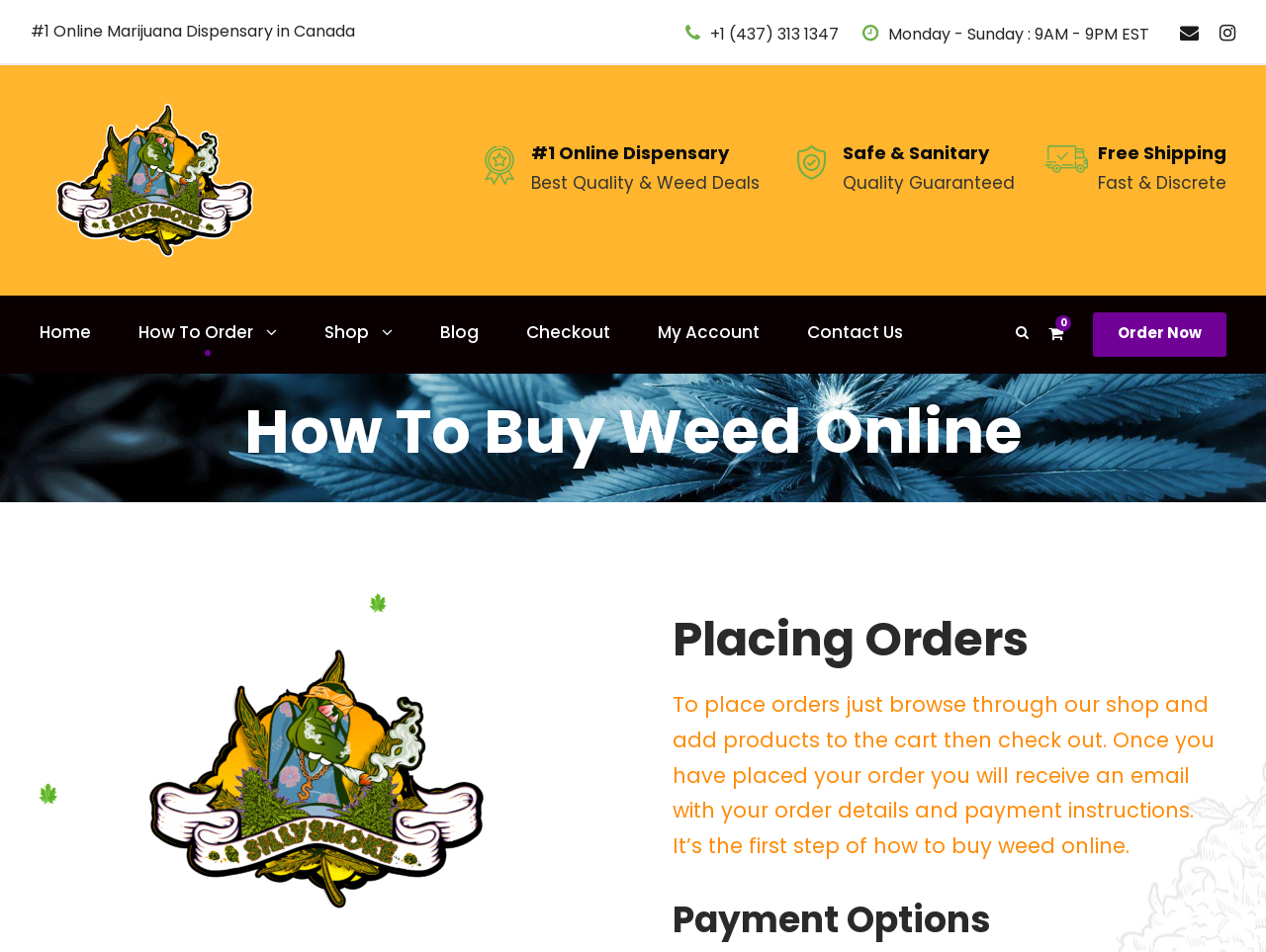Identify the main title of the webpage and generate its text content.

How To Buy Weed Online